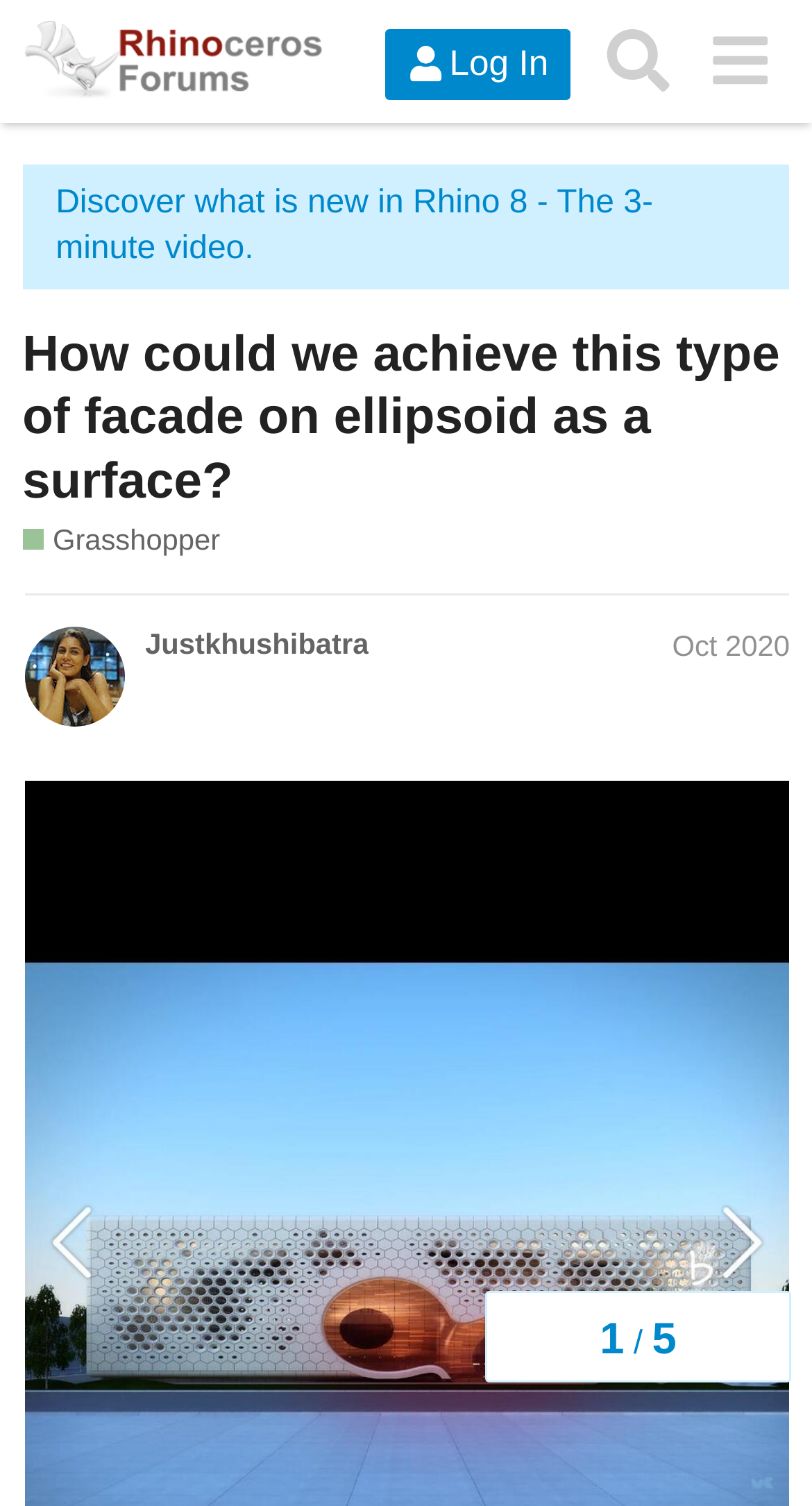What is the topic of the discussion?
Please provide a detailed and thorough answer to the question.

The topic of the discussion can be found in the heading element, which says 'How could we achieve this type of facade on ellipsoid as a surface?'.